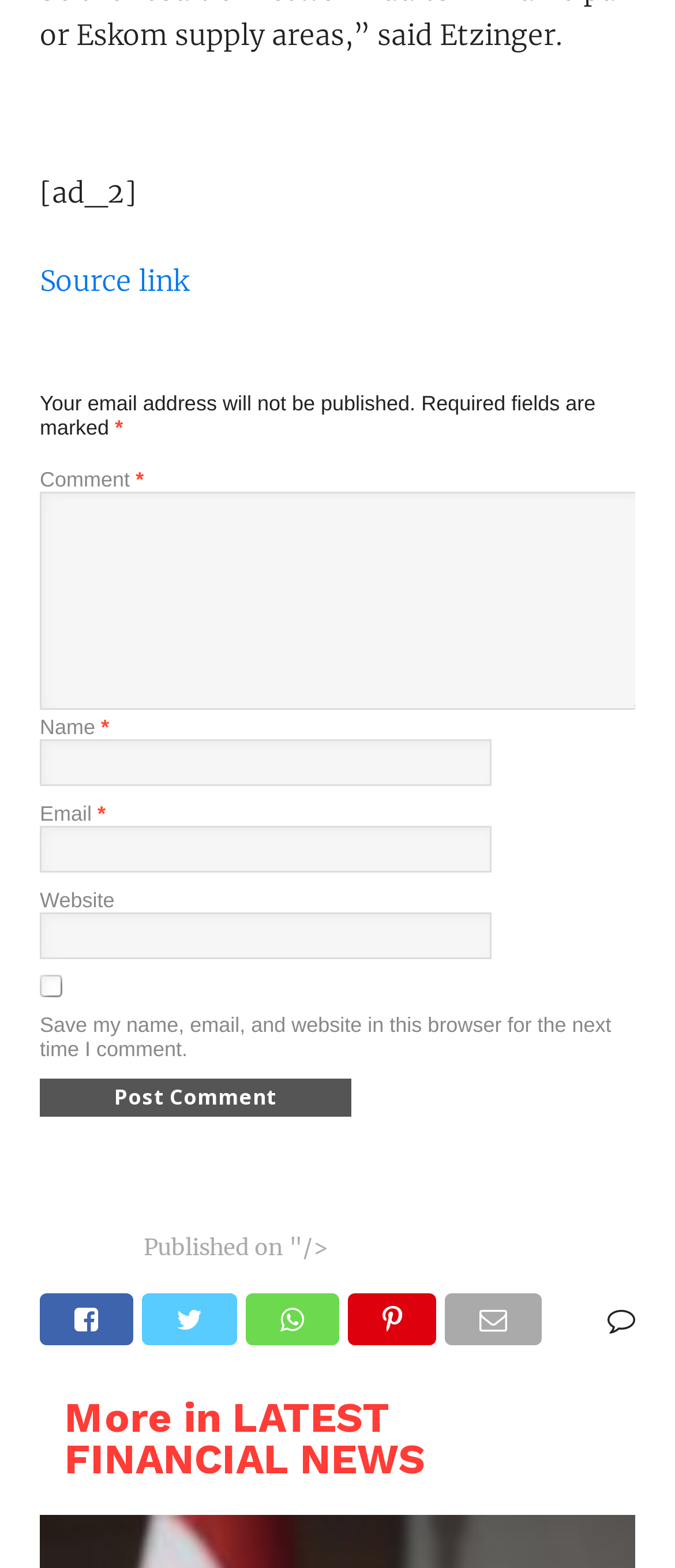Provide a short answer to the following question with just one word or phrase: What is the required information to post a comment?

Name, Email, Comment